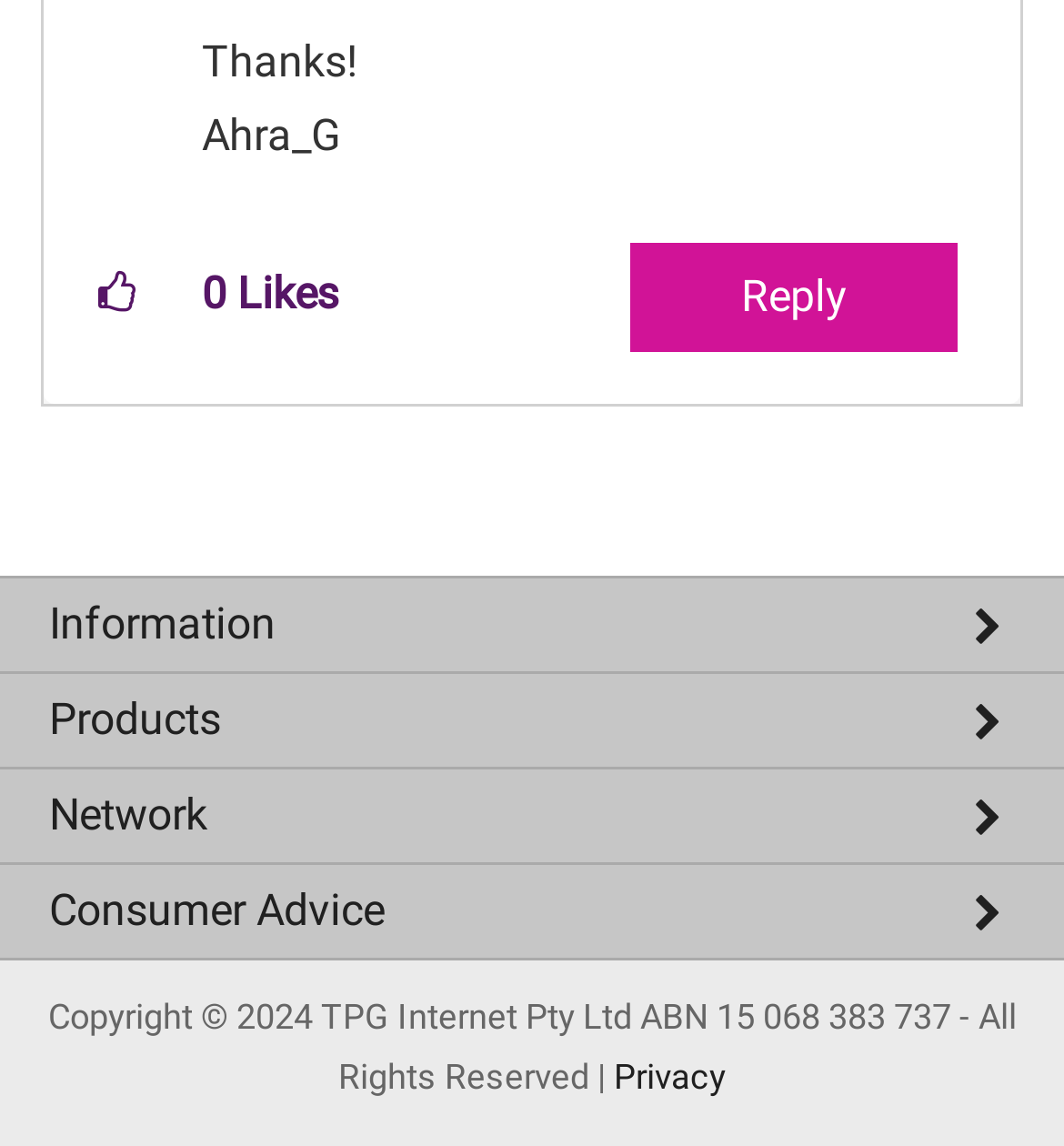What is the purpose of the button?
Use the image to answer the question with a single word or phrase.

Give kudos to this post